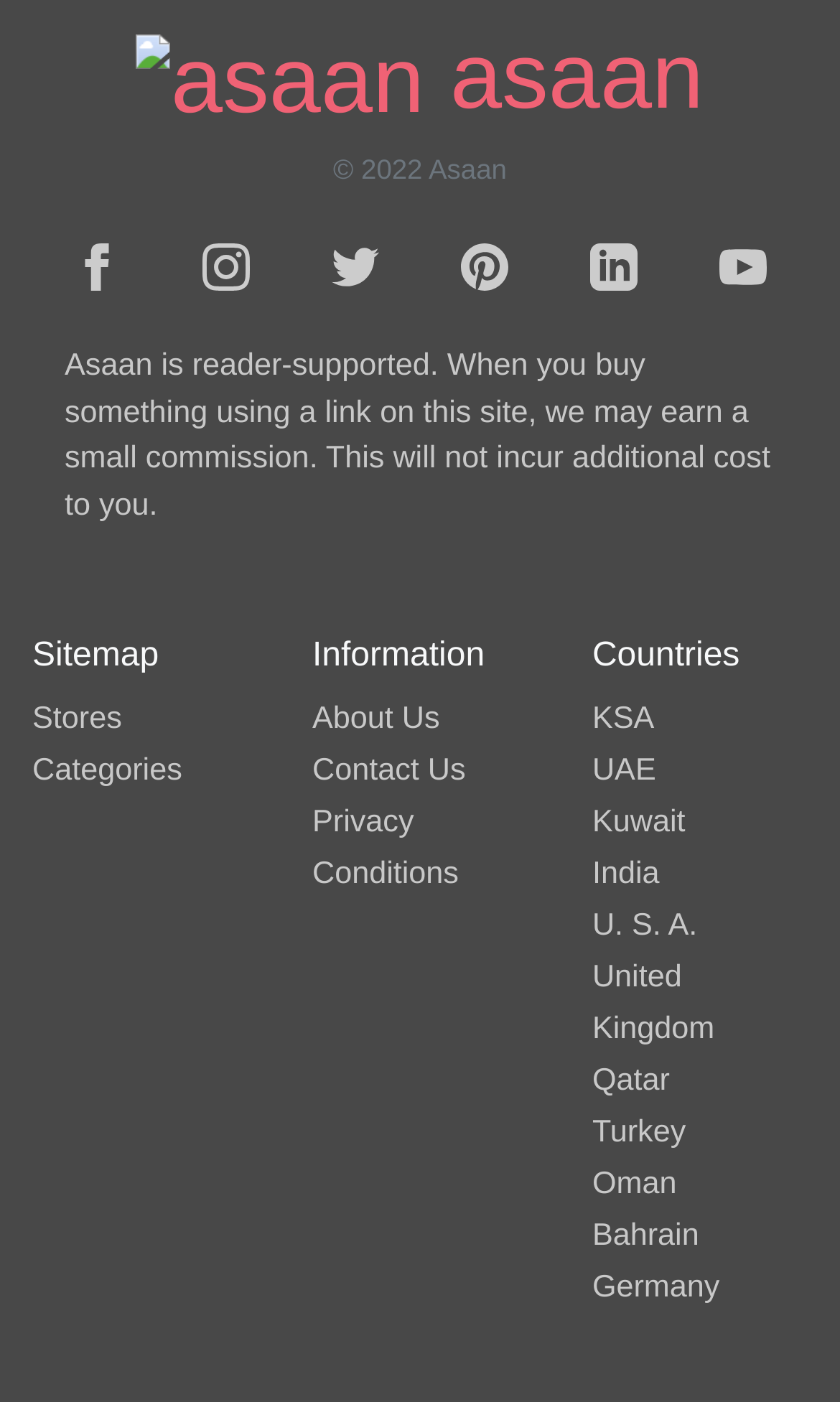Please determine the bounding box coordinates of the element's region to click for the following instruction: "go to About Us page".

[0.372, 0.5, 0.524, 0.525]